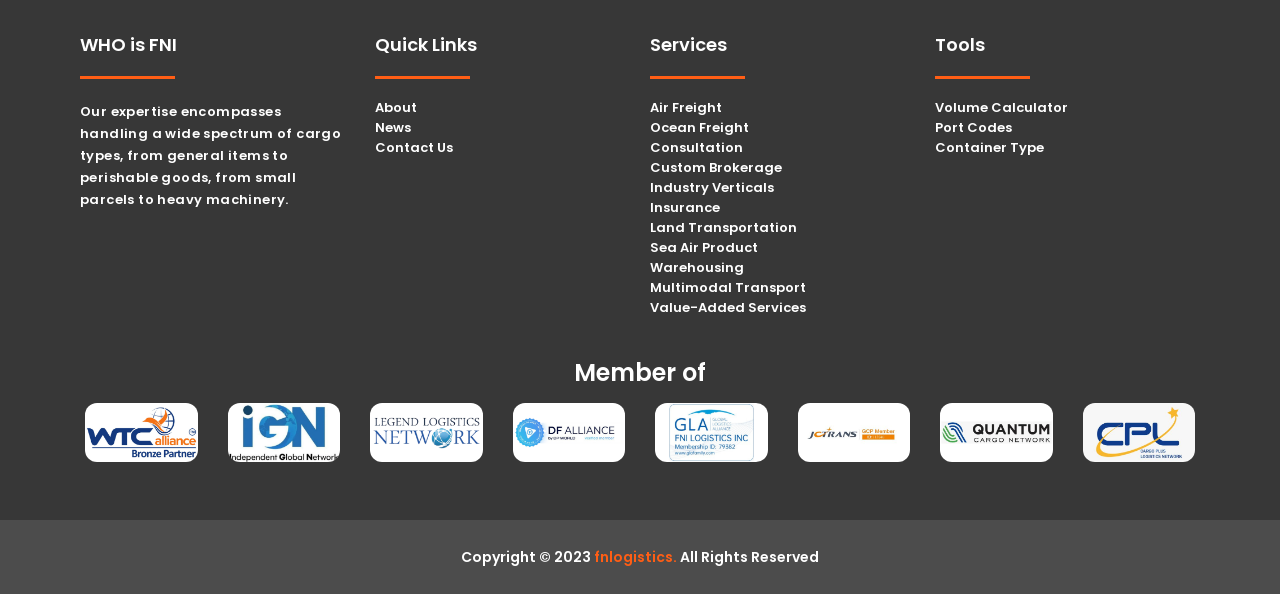Determine the bounding box coordinates for the HTML element described here: "Industry Verticals".

[0.508, 0.3, 0.605, 0.332]